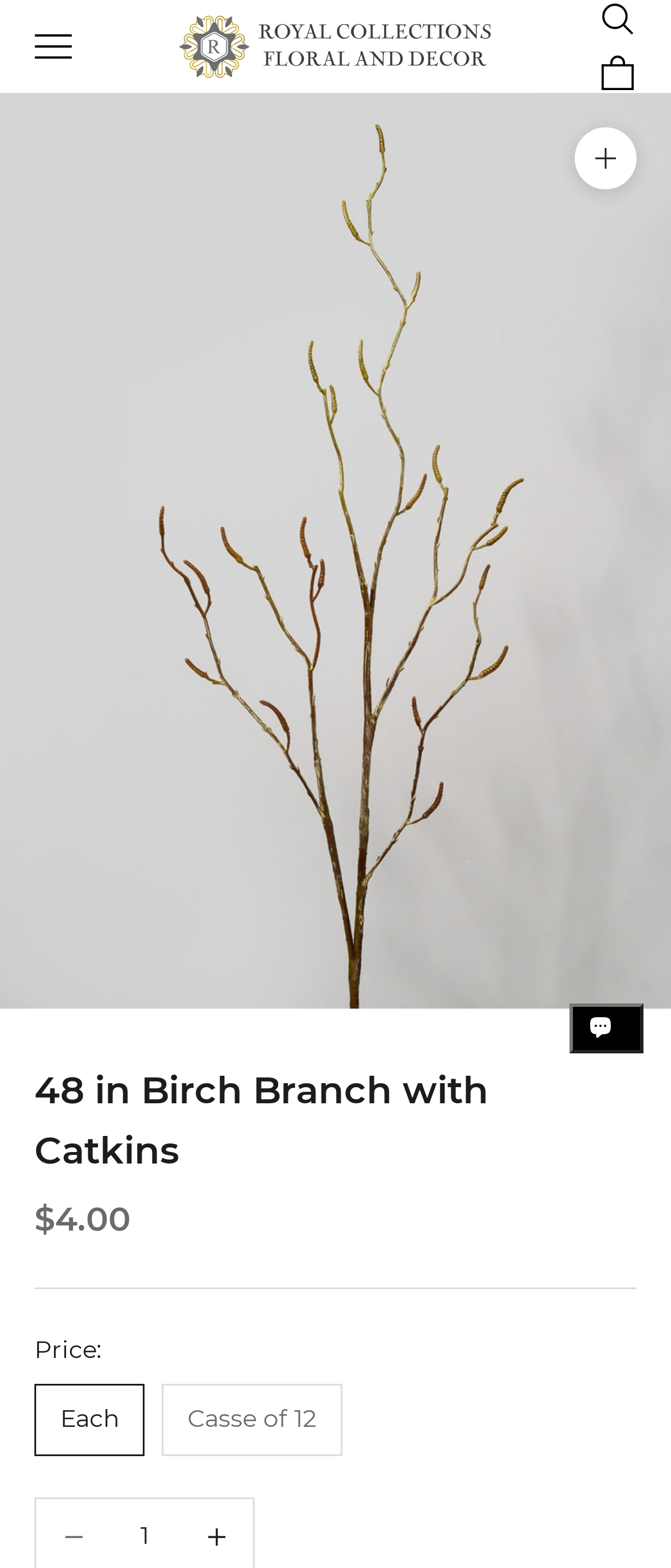What is the purpose of the 'Chat window' button?
Please craft a detailed and exhaustive response to the question.

The 'Chat window' button is located in the Shopify online store chat section, and its purpose is to open the chat window, allowing the user to communicate with the online store's customer support.